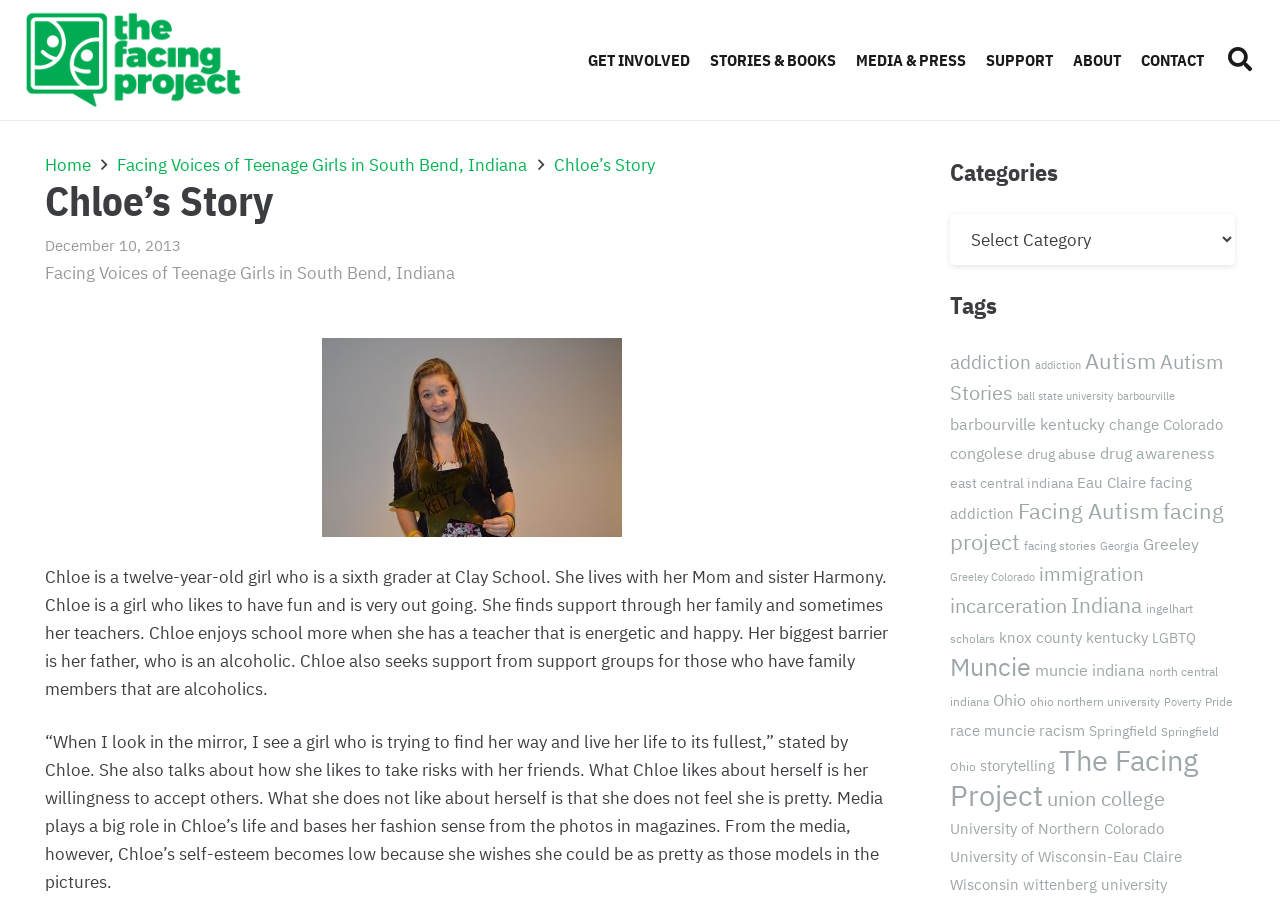Please specify the coordinates of the bounding box for the element that should be clicked to carry out this instruction: "Click on the image to purchase Commentary on Isaiah". The coordinates must be four float numbers between 0 and 1, formatted as [left, top, right, bottom].

None